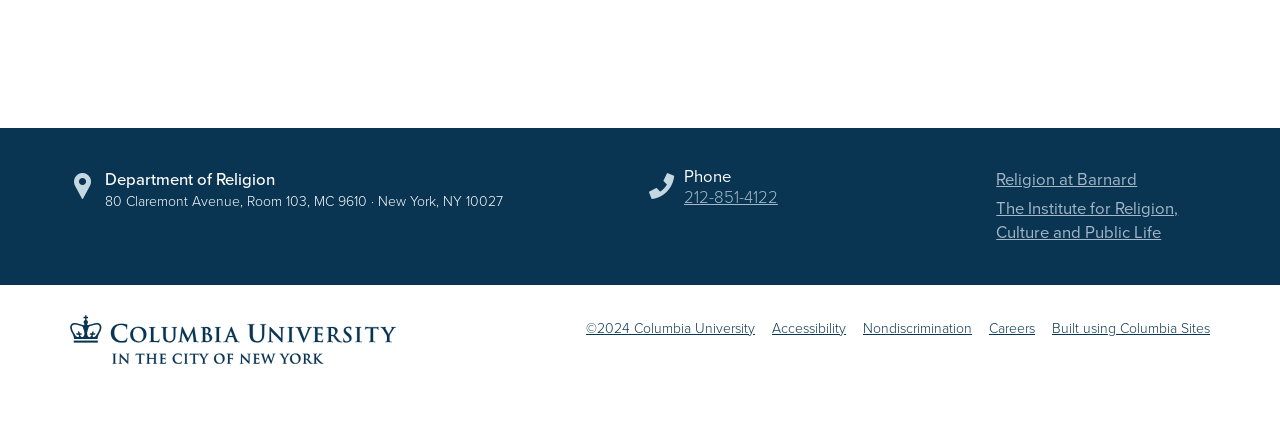From the webpage screenshot, predict the bounding box of the UI element that matches this description: "add a comment".

None